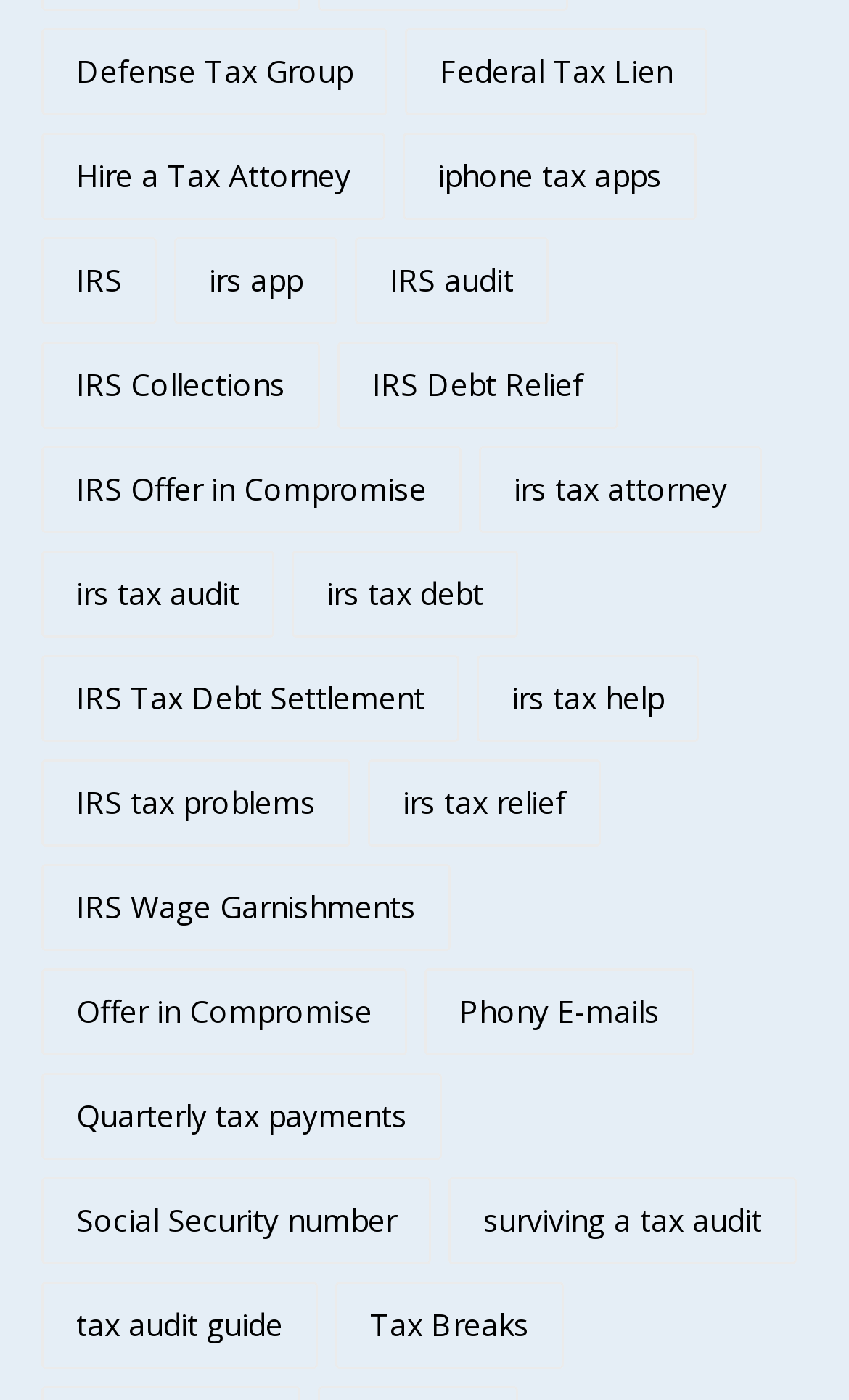How many items are related to IRS tax debt?
Look at the image and respond with a one-word or short-phrase answer.

4